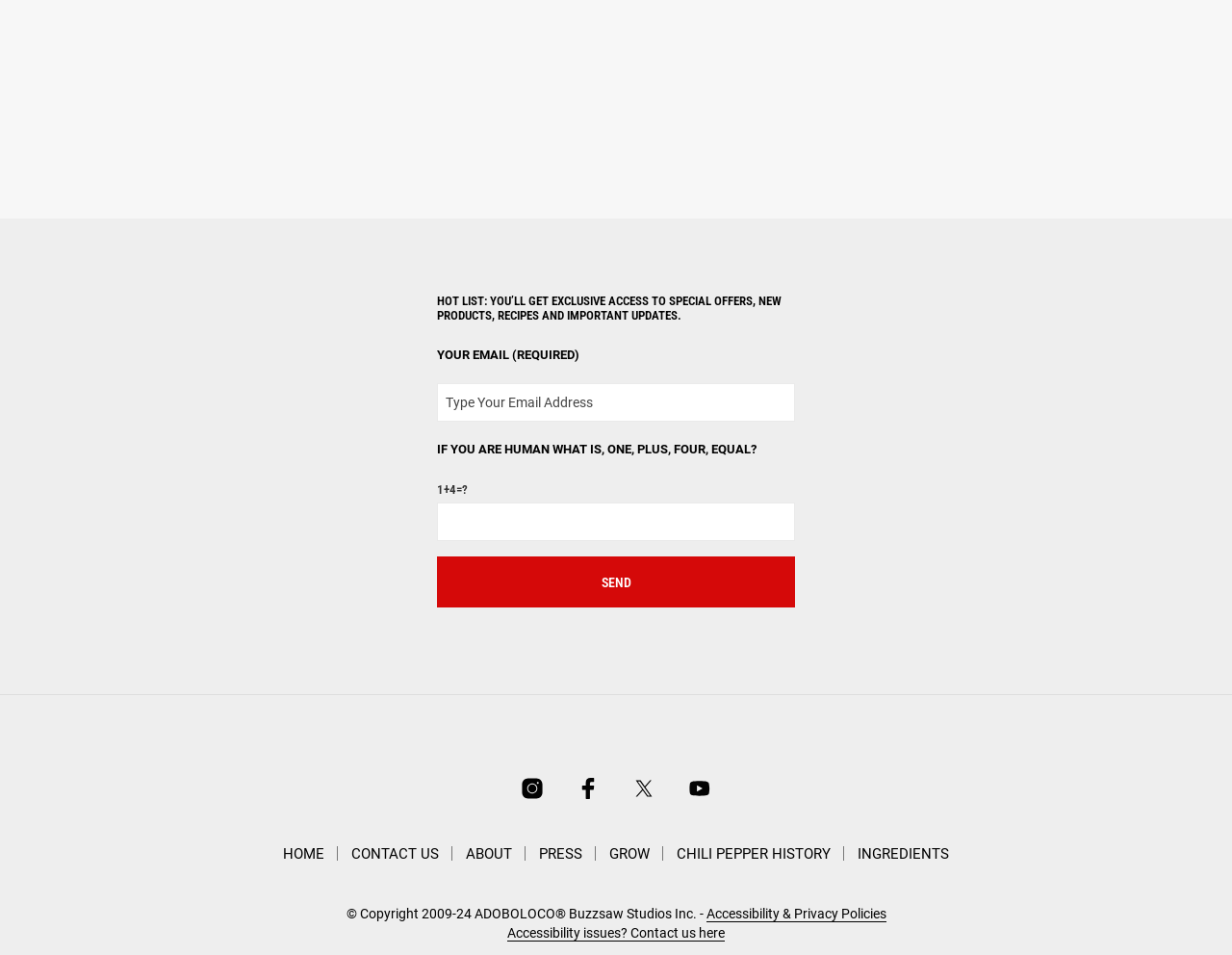Given the content of the image, can you provide a detailed answer to the question?
How many products are listed on this page?

I counted the number of products by looking at the headings 'Bloody Mary’s BFFs™ – Original 3 Pack', 'DIRTY MARY – Bloody Mary’s BFFs™', and 'CRYING MARY – Bloody Mary’s BFFs™'. There are three products listed on this page.